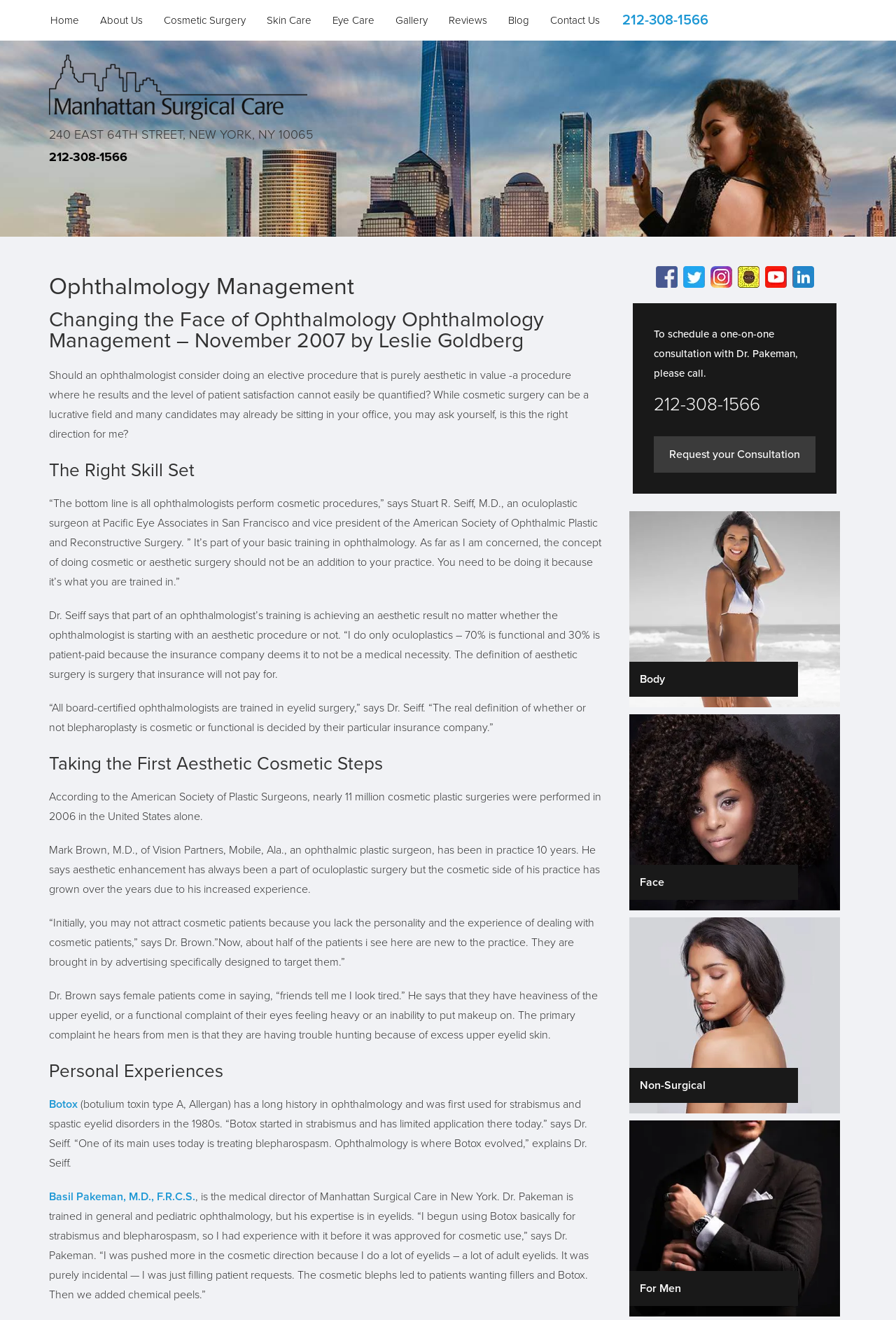Identify the bounding box coordinates for the element you need to click to achieve the following task: "Call the phone number". The coordinates must be four float values ranging from 0 to 1, formatted as [left, top, right, bottom].

[0.695, 0.009, 0.791, 0.022]